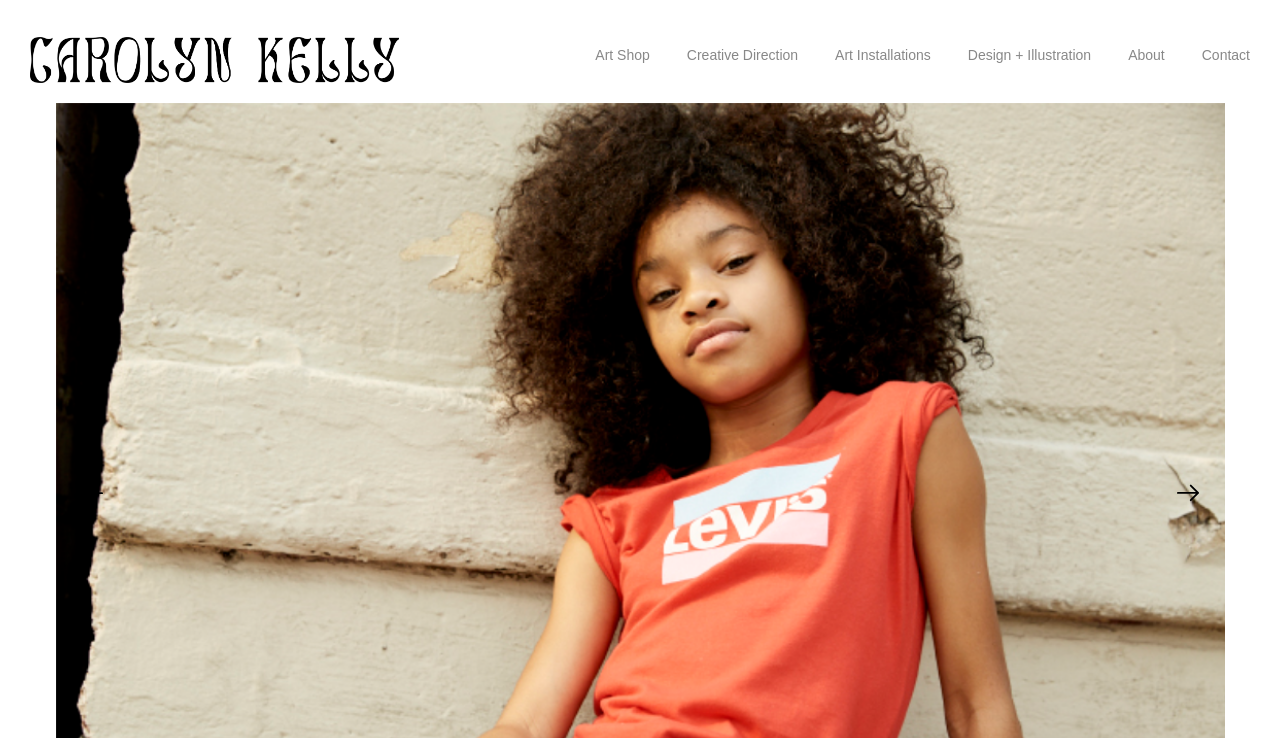What is the logo of this website?
Look at the image and respond with a single word or a short phrase.

Levis Kids